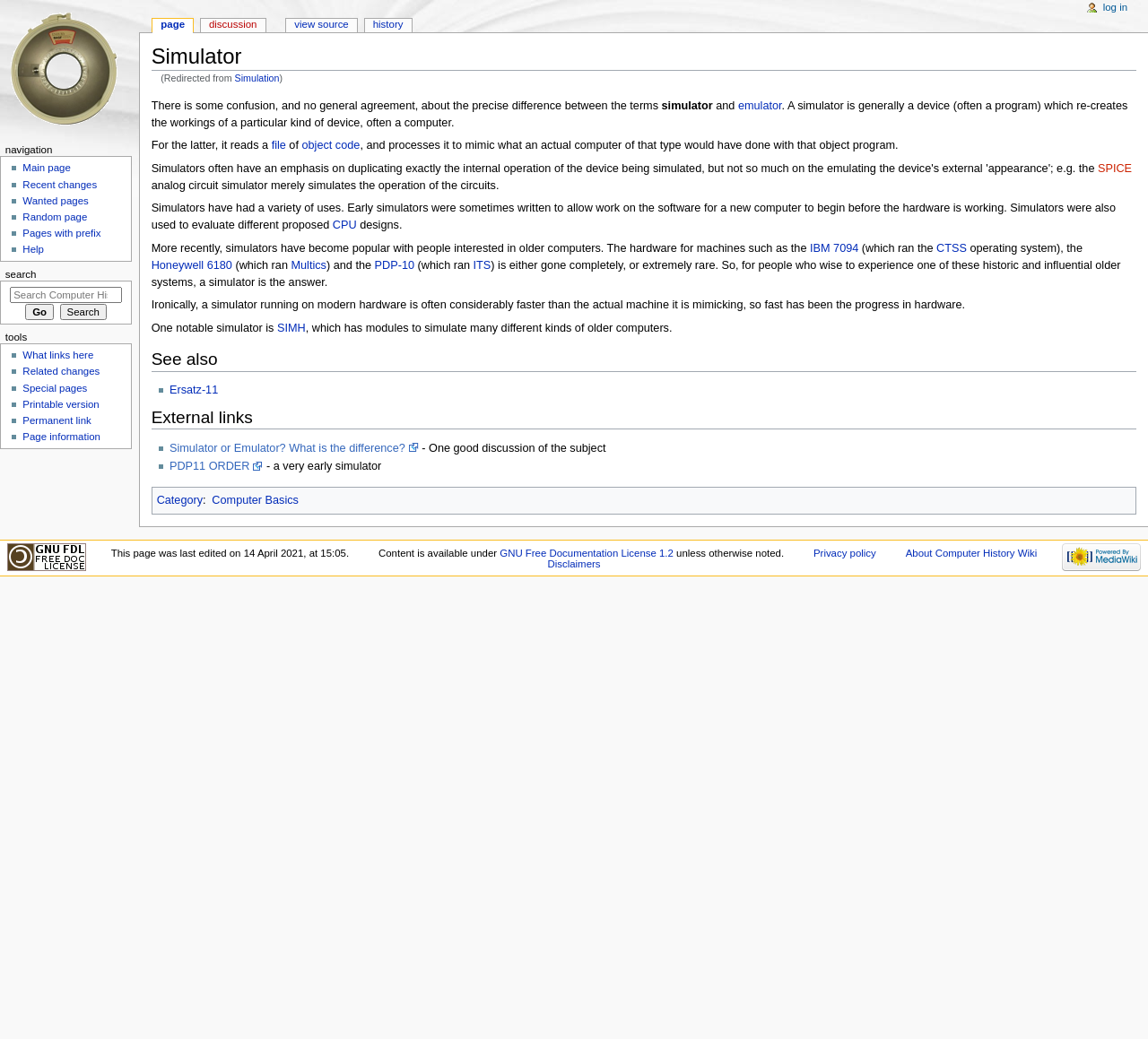Given the element description, predict the bounding box coordinates in the format (top-left x, top-left y, bottom-right x, bottom-right y), using floating point numbers between 0 and 1: title="Visit the main page"

[0.0, 0.0, 0.121, 0.134]